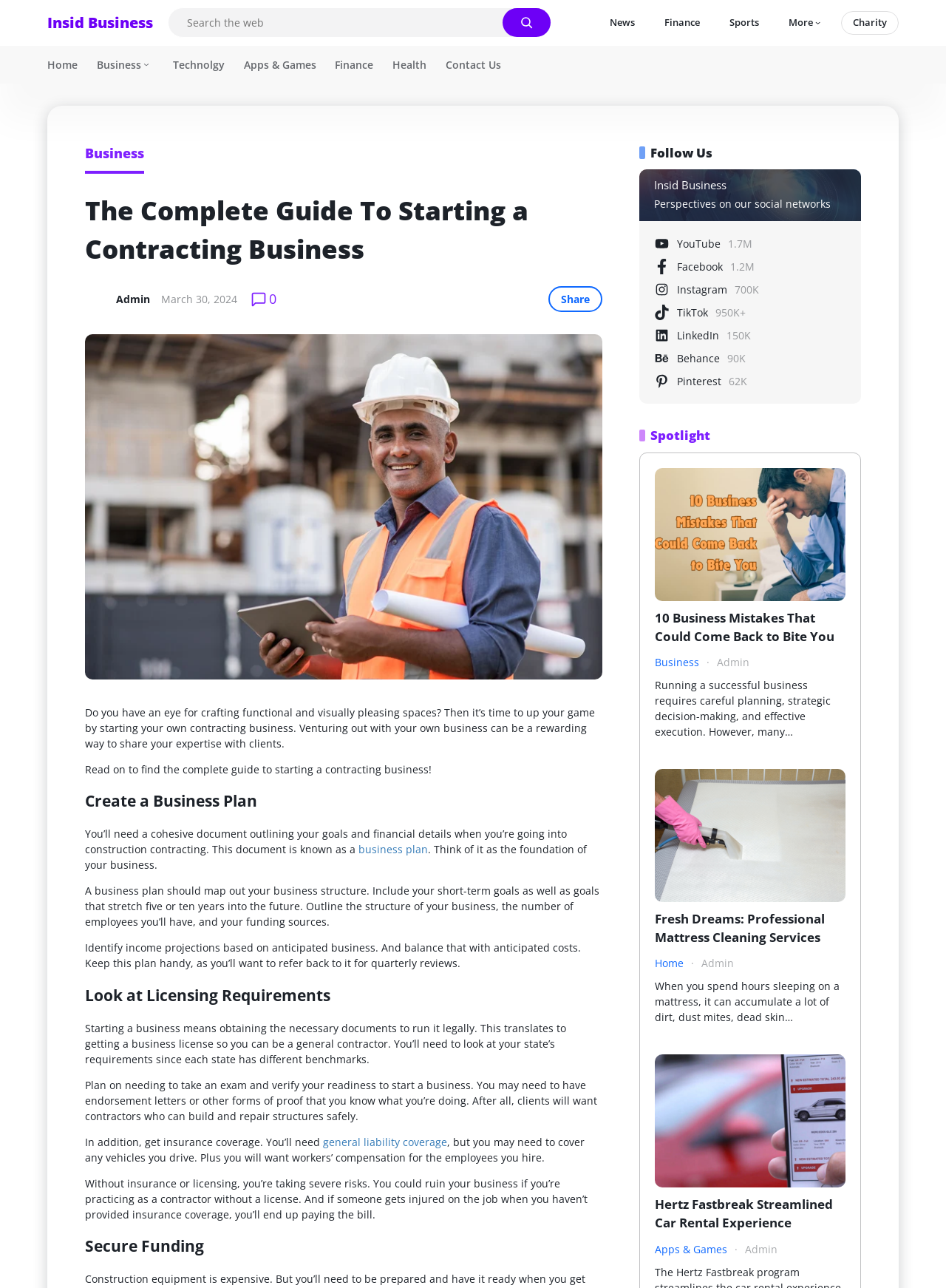What type of insurance is mentioned in the webpage?
Please provide a comprehensive and detailed answer to the question.

In the section 'Look at Licensing Requirements', it is mentioned that getting insurance coverage is necessary, specifically general liability coverage, and possibly workers' compensation for employees.